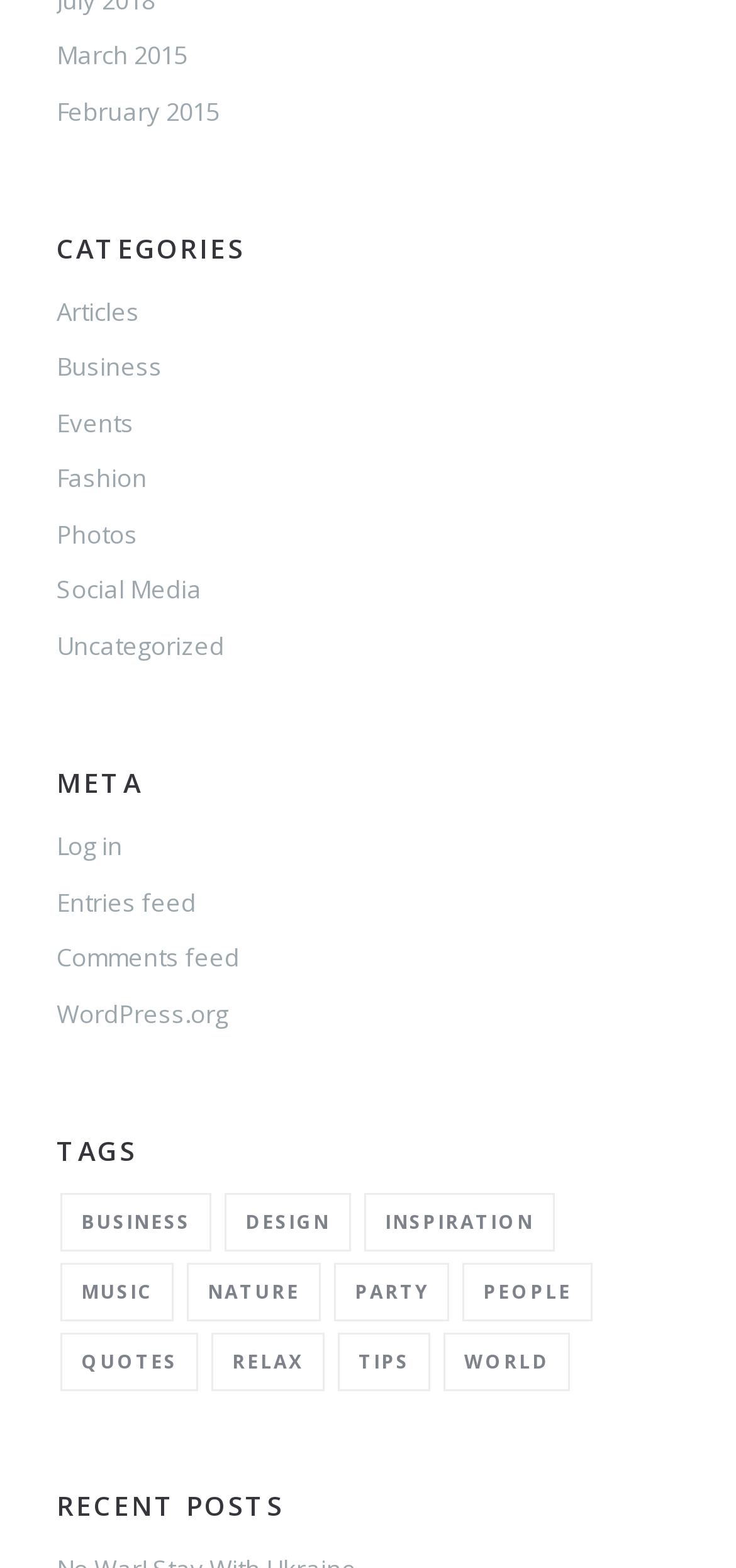How many categories are there?
Respond to the question with a well-detailed and thorough answer.

I counted the number of links under the 'CATEGORIES' heading, which are 'Articles', 'Business', 'Events', 'Fashion', 'Photos', 'Social Media', and 'Uncategorized', so there are 7 categories in total.